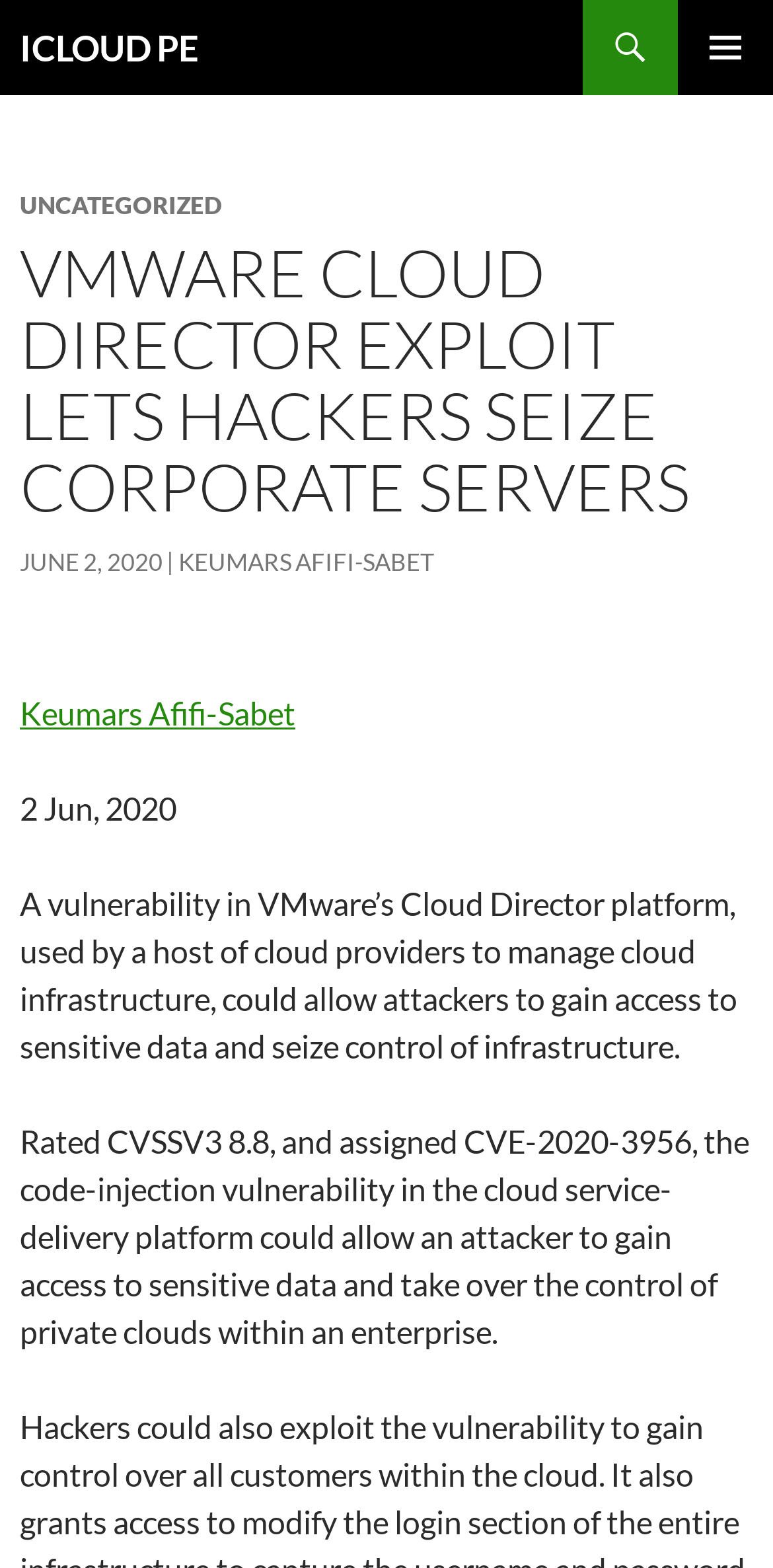Using the provided description ICLOUD PE, find the bounding box coordinates for the UI element. Provide the coordinates in (top-left x, top-left y, bottom-right x, bottom-right y) format, ensuring all values are between 0 and 1.

[0.026, 0.0, 0.256, 0.061]